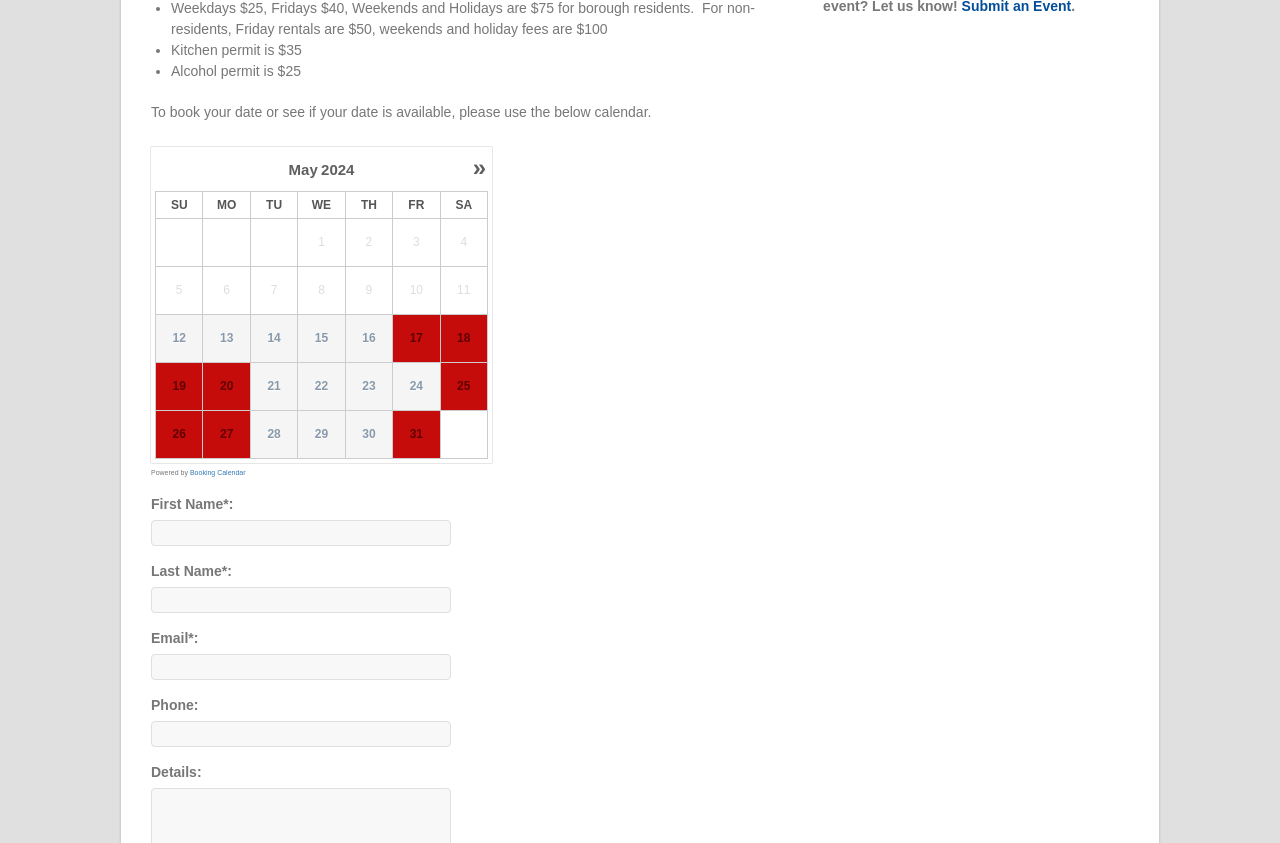Given the element description, predict the bounding box coordinates in the format (top-left x, top-left y, bottom-right x, bottom-right y). Make sure all values are between 0 and 1. Here is the element description: parent_node: 1

[0.159, 0.259, 0.196, 0.316]